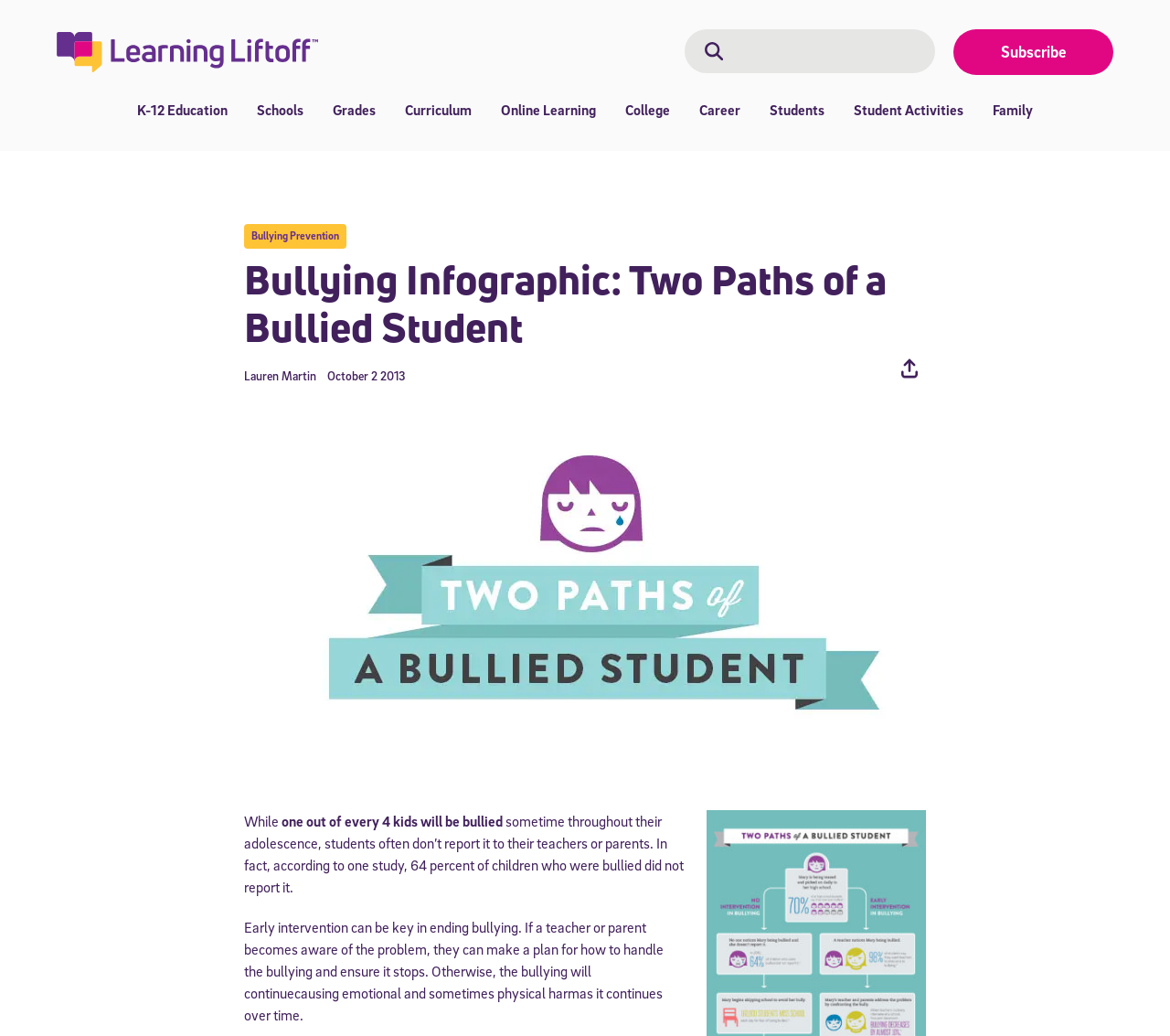What percentage of children who were bullied did not report it?
Based on the image, respond with a single word or phrase.

64 percent